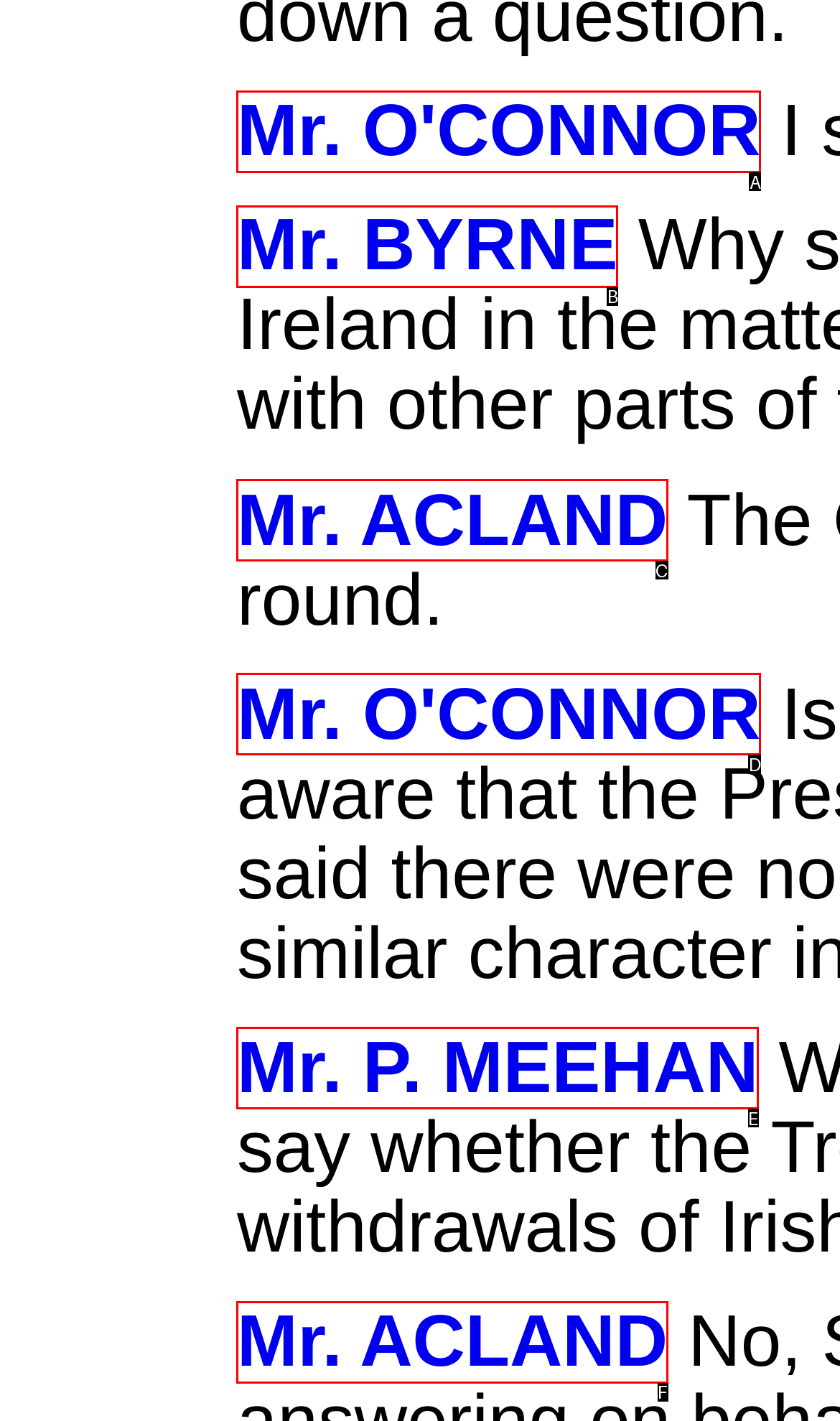Match the HTML element to the given description: Mr. BYRNE
Indicate the option by its letter.

B